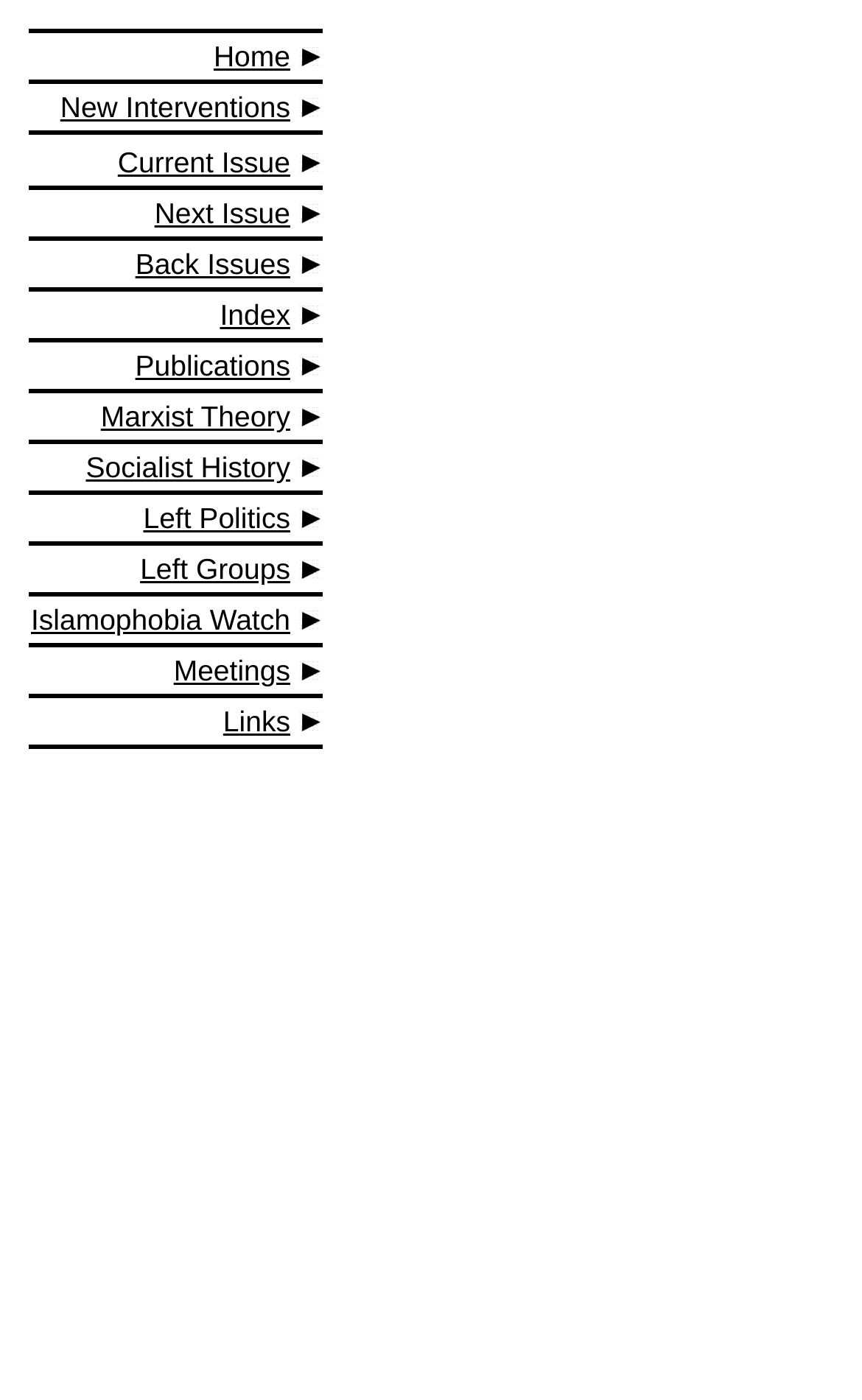Please mark the bounding box coordinates of the area that should be clicked to carry out the instruction: "Read Islamophobia Watch".

[0.036, 0.431, 0.337, 0.454]